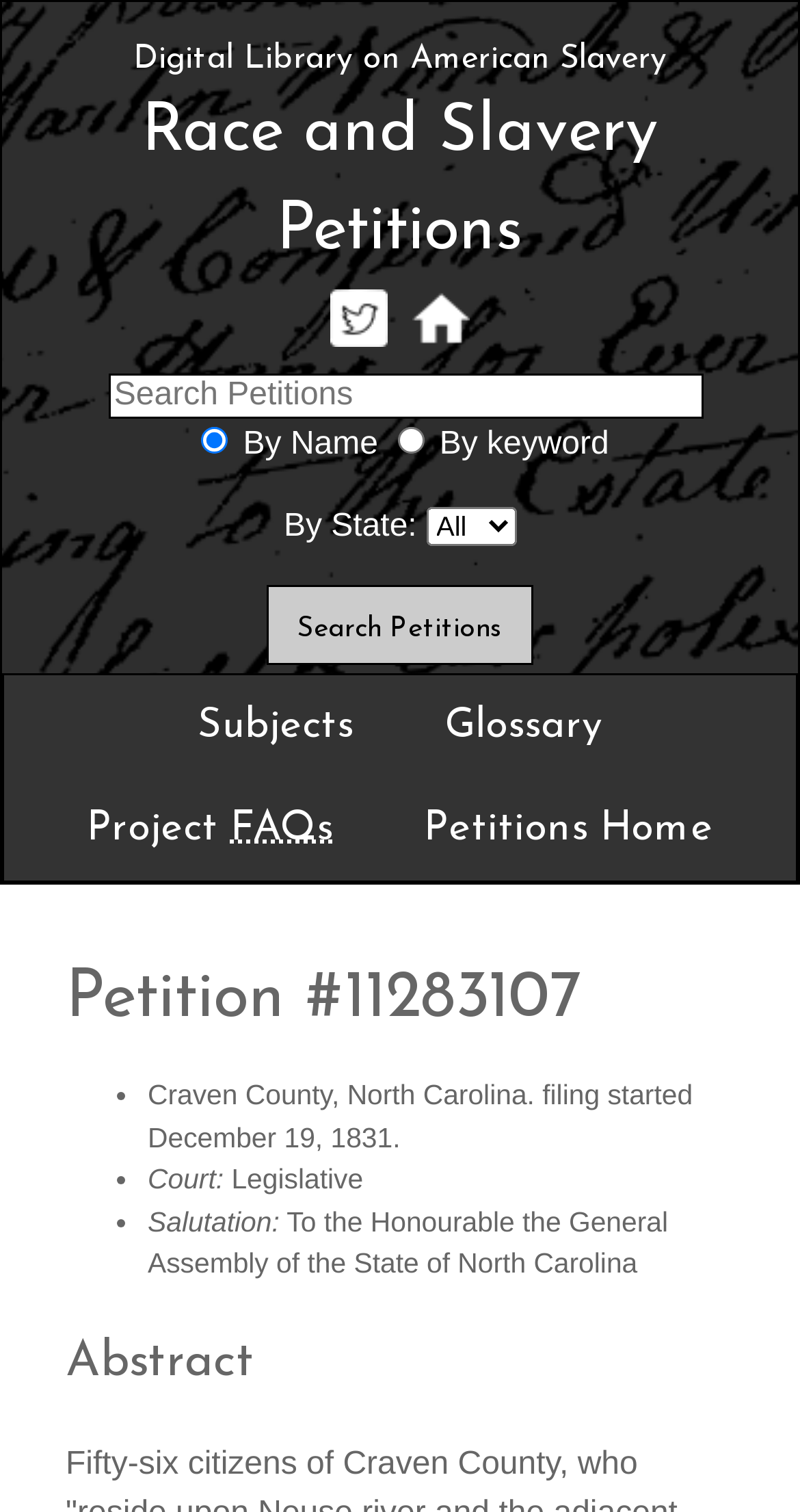Please specify the bounding box coordinates for the clickable region that will help you carry out the instruction: "View Petitions Home".

[0.479, 0.514, 0.943, 0.582]